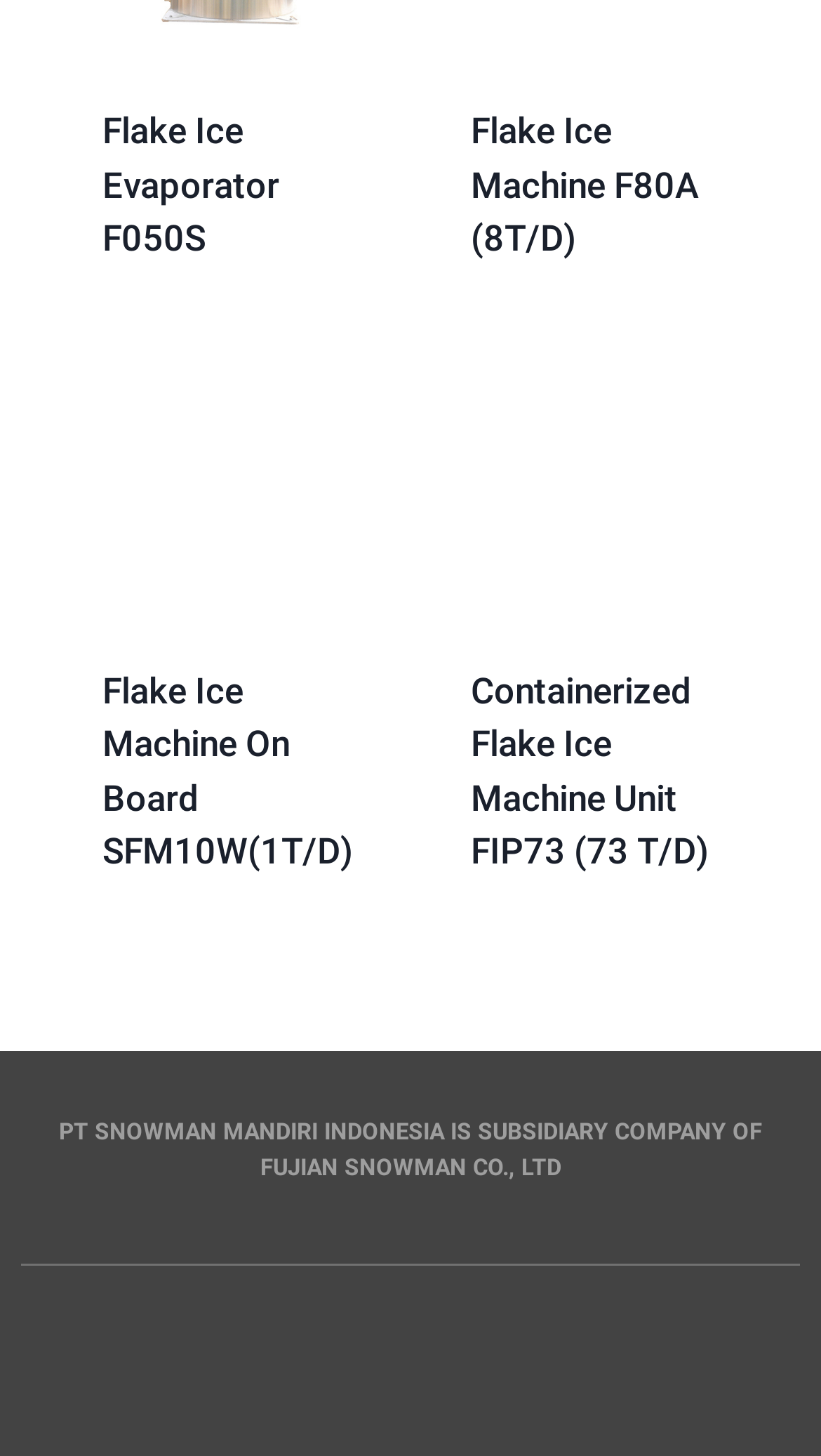Given the webpage screenshot and the description, determine the bounding box coordinates (top-left x, top-left y, bottom-right x, bottom-right y) that define the location of the UI element matching this description: Flake Ice Machine F80A (8T/D)

[0.573, 0.075, 0.85, 0.178]